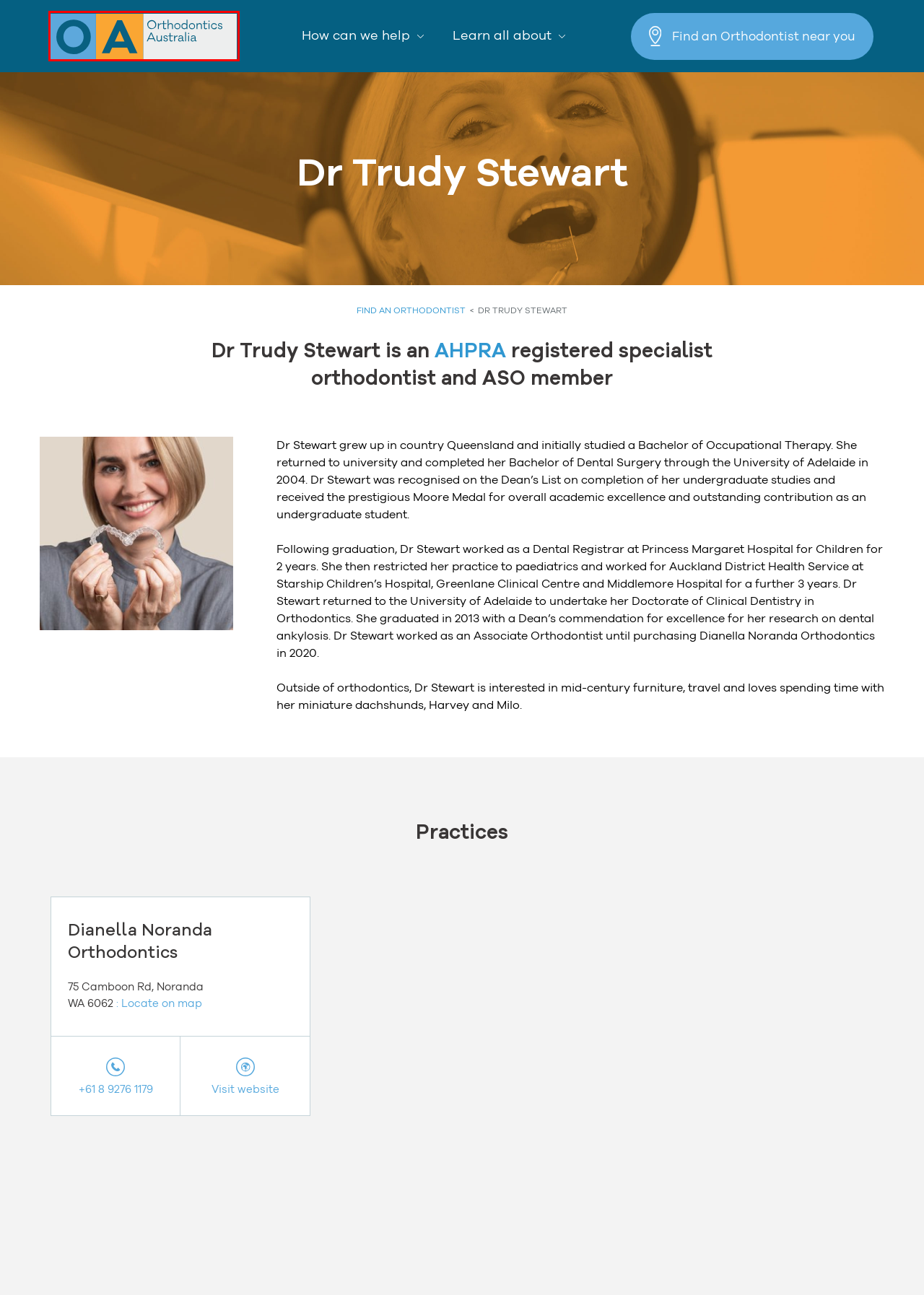Provided is a screenshot of a webpage with a red bounding box around an element. Select the most accurate webpage description for the page that appears after clicking the highlighted element. Here are the candidates:
A. Orthodontics Australia | Give a Smile™ Program in Australia
B. Orthodontics Australia | Disclaimer
C. Orthodontics Australia | About Orthodontics Australia and the ASO
D. Orthodontics Australia | All You Need To Know About Orthodontics
E. Orthodontics Australia | Terms & conditions
F. Orthodontics Australia | Useful Resources: FAQ and Downloadable eBooks
G. Practice Dianella Noranda Orthodontics, Noranda, WA
H. Find an Orthodontist Near You

H